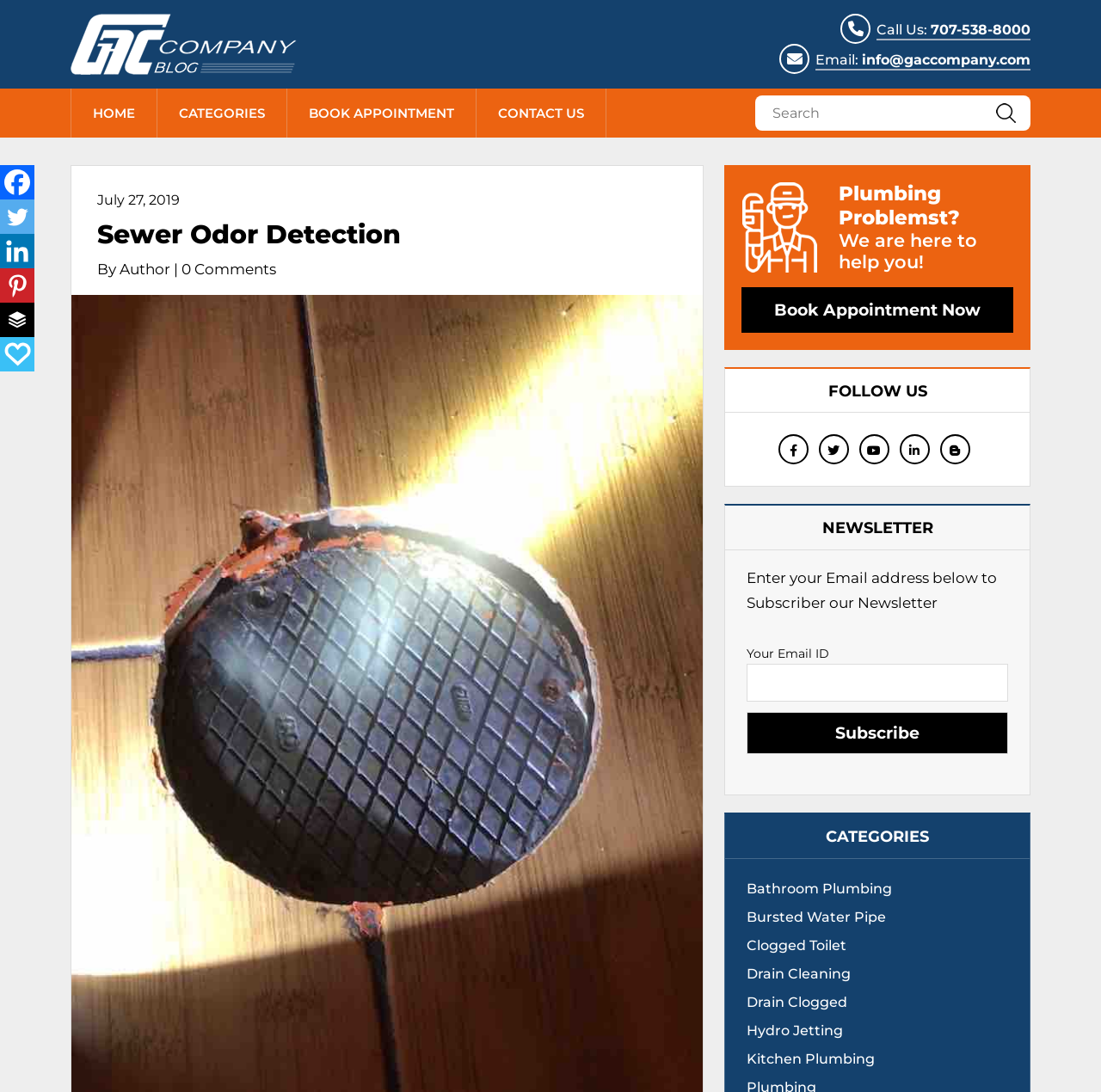Please identify the bounding box coordinates of the clickable element to fulfill the following instruction: "Book an appointment". The coordinates should be four float numbers between 0 and 1, i.e., [left, top, right, bottom].

[0.261, 0.081, 0.433, 0.126]